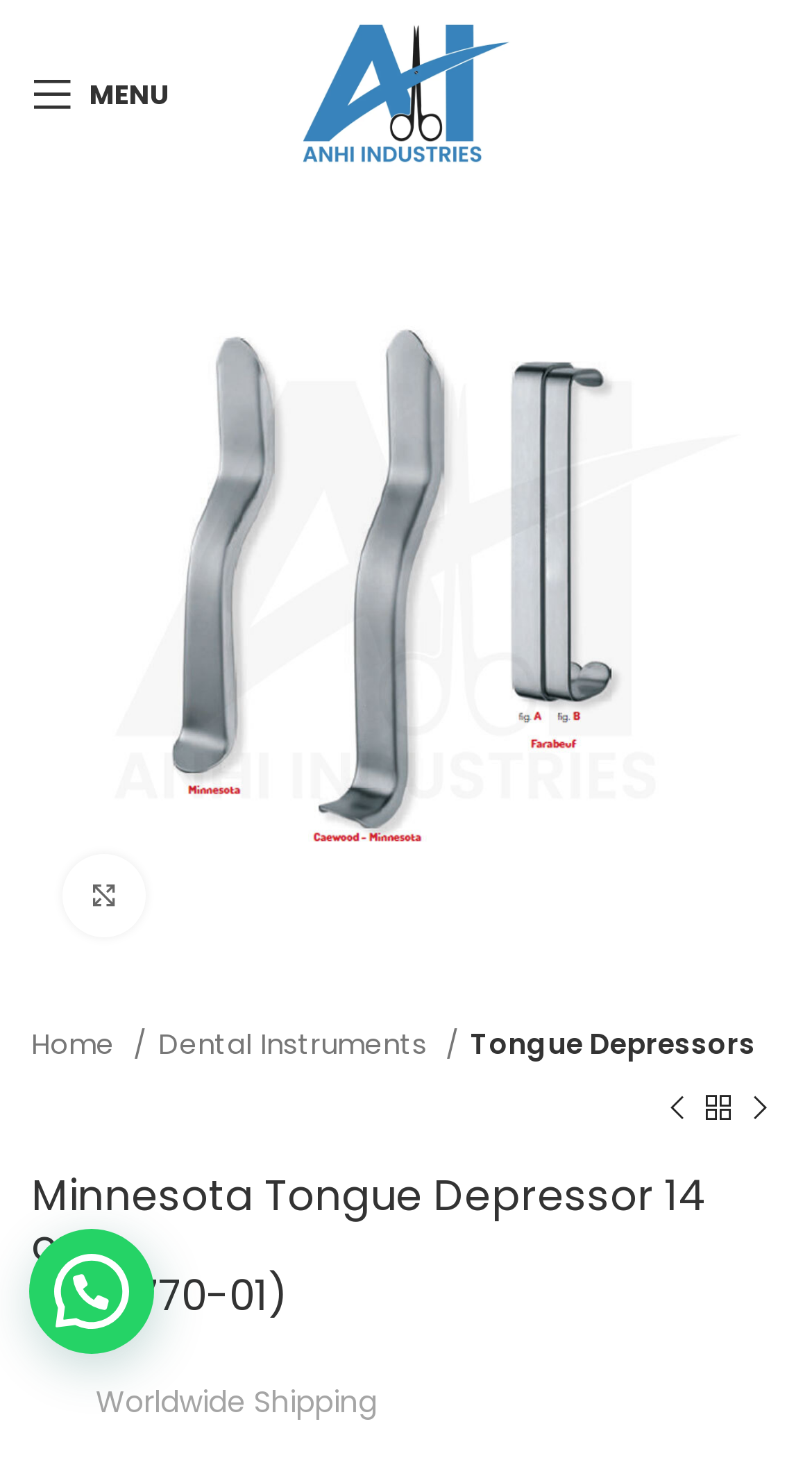What is the name of the product?
Provide a detailed and well-explained answer to the question.

I found the answer by looking at the heading element on the webpage, which says 'Minnesota Tongue Depressor 14 cm (AI-2770-01)'. This is likely the name of the product being displayed on the webpage.